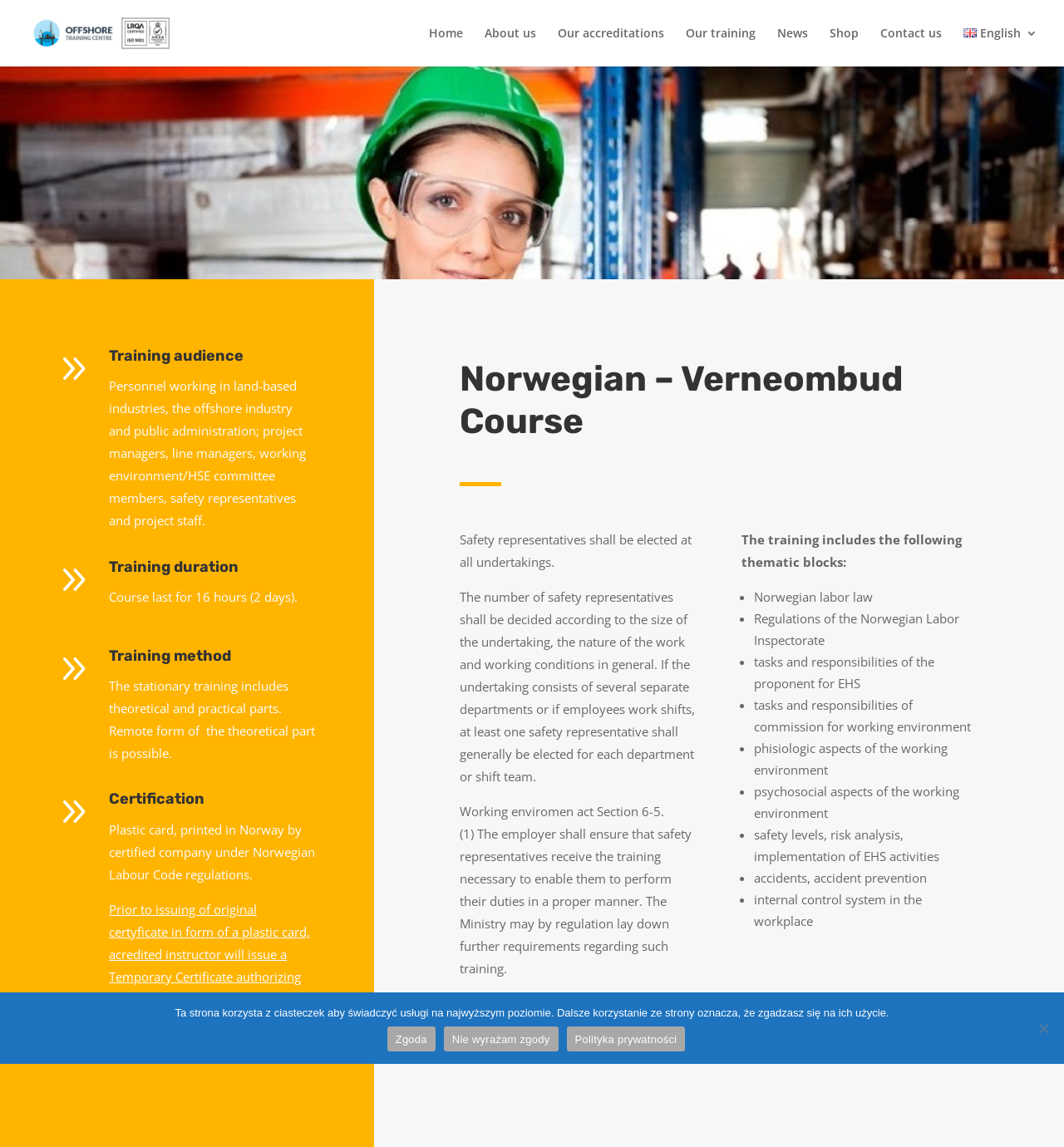Please identify the bounding box coordinates of the region to click in order to complete the given instruction: "Click on the 'Contact us' link". The coordinates should be four float numbers between 0 and 1, i.e., [left, top, right, bottom].

[0.827, 0.024, 0.885, 0.058]